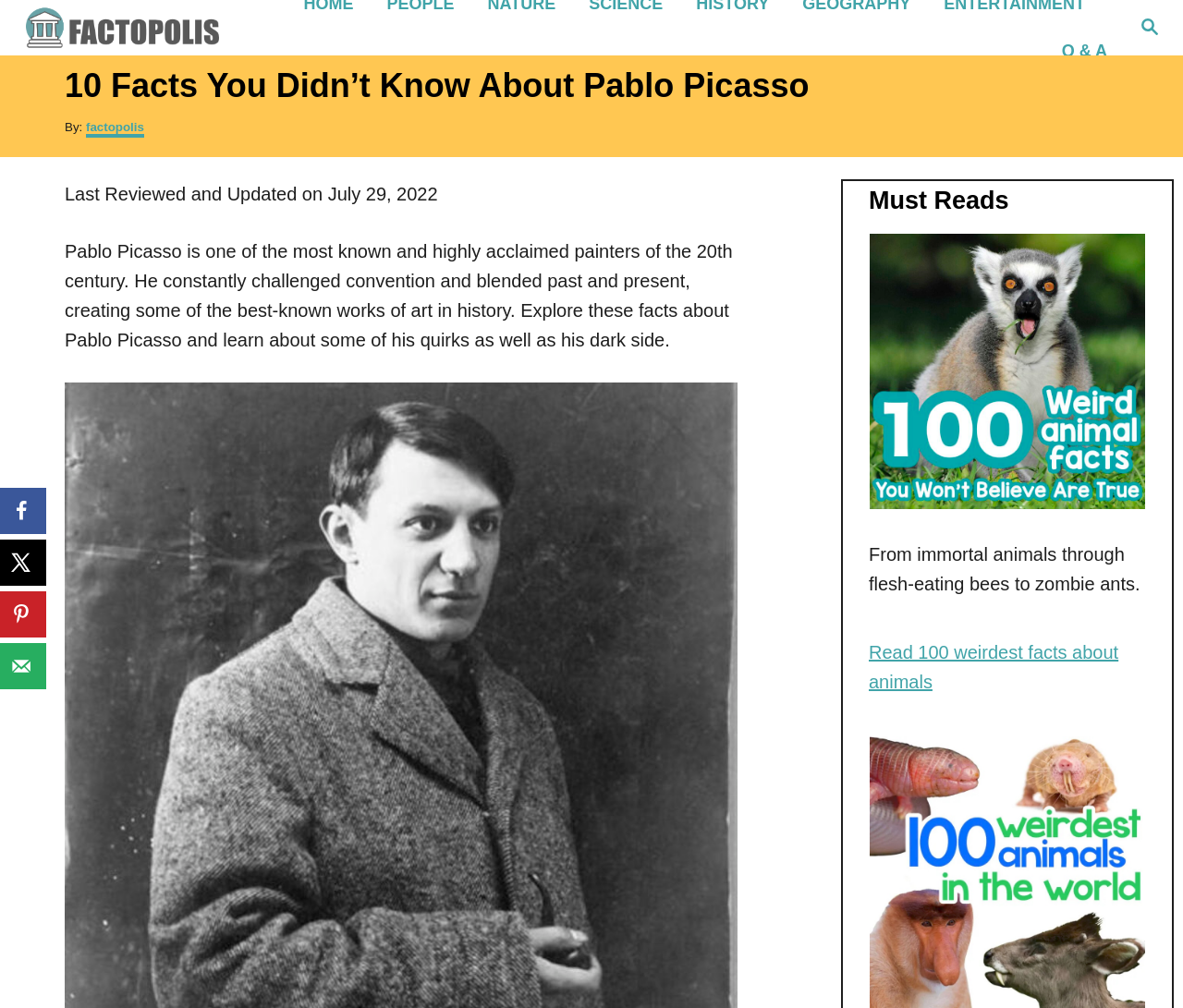Give a one-word or short-phrase answer to the following question: 
What is the topic of the 'Must Reads' section?

Animals